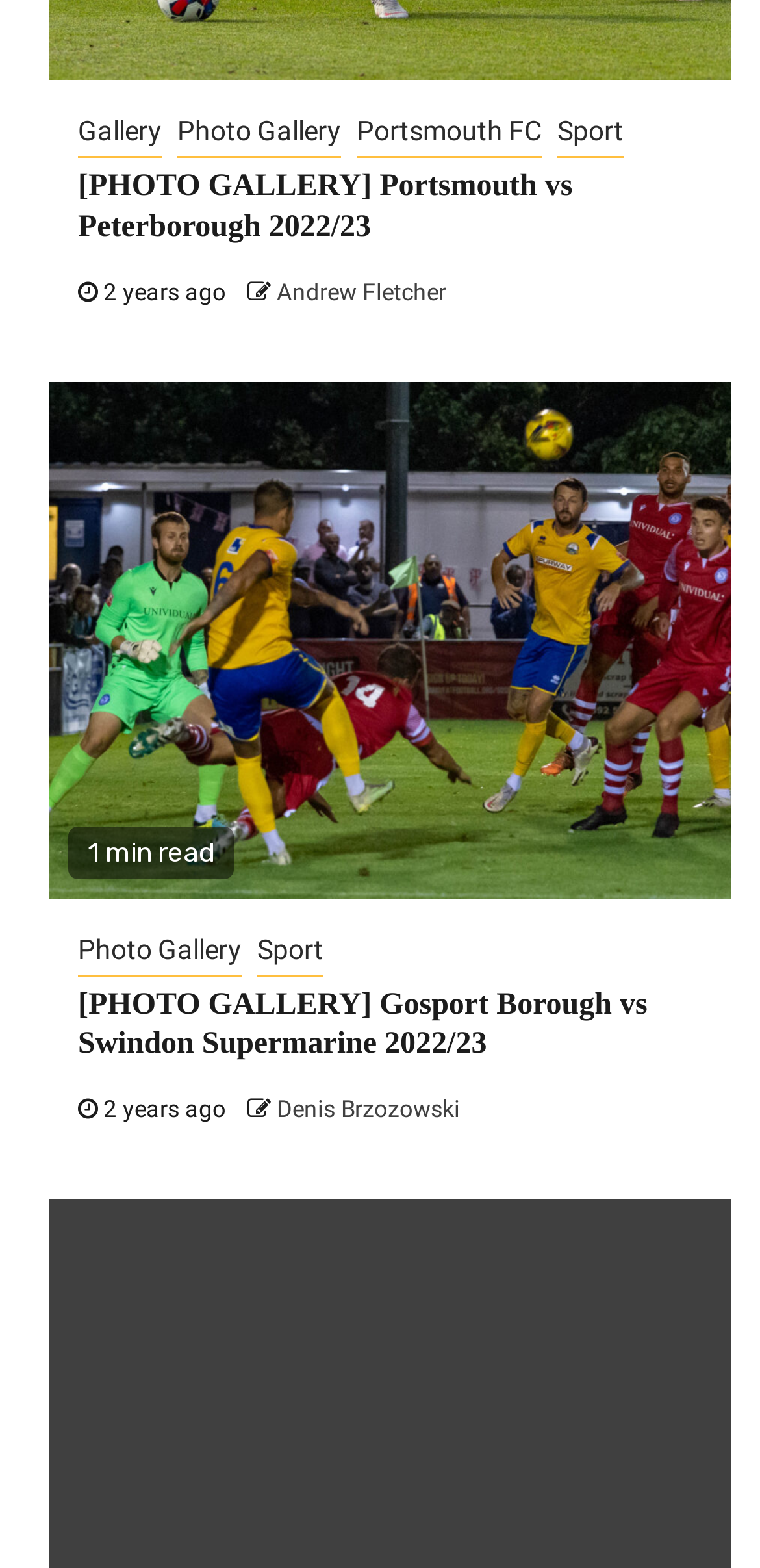Please specify the bounding box coordinates in the format (top-left x, top-left y, bottom-right x, bottom-right y), with values ranging from 0 to 1. Identify the bounding box for the UI component described as follows: Portsmouth FC

[0.469, 0.071, 0.713, 0.101]